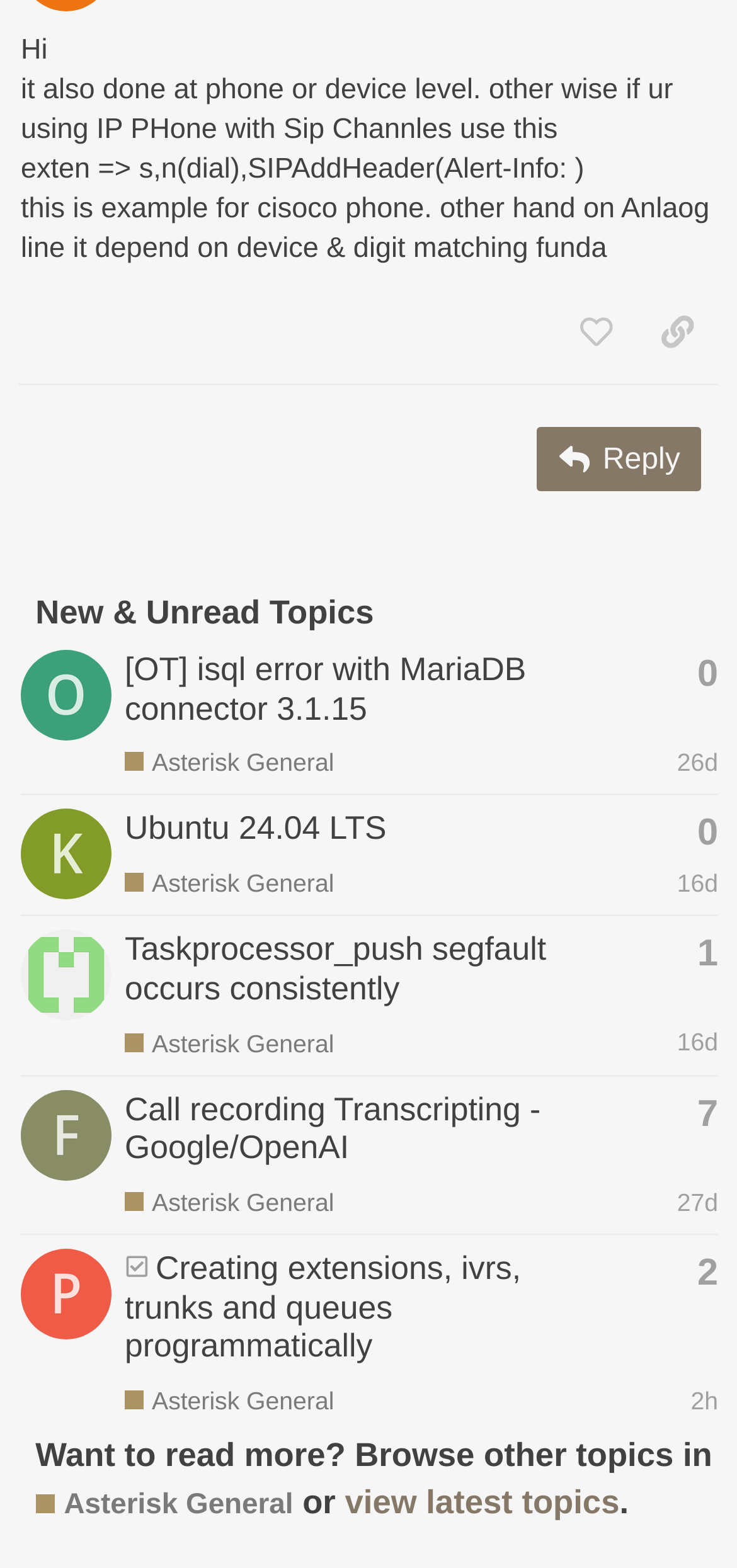Pinpoint the bounding box coordinates of the clickable element needed to complete the instruction: "Copy a link to this post to clipboard". The coordinates should be provided as four float numbers between 0 and 1: [left, top, right, bottom].

[0.864, 0.189, 0.974, 0.235]